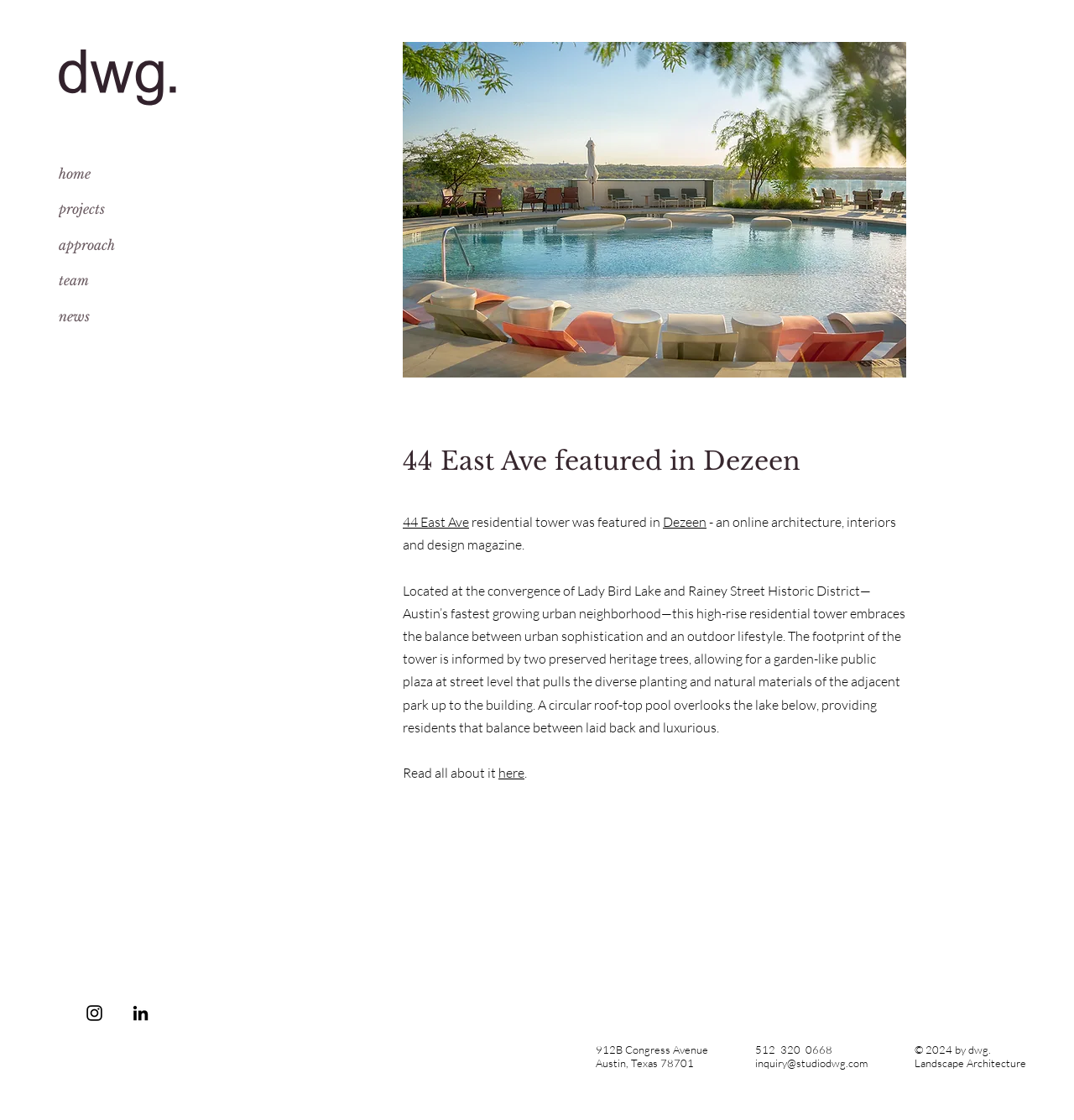Determine the bounding box coordinates of the region that needs to be clicked to achieve the task: "Check the news".

[0.055, 0.266, 0.166, 0.298]